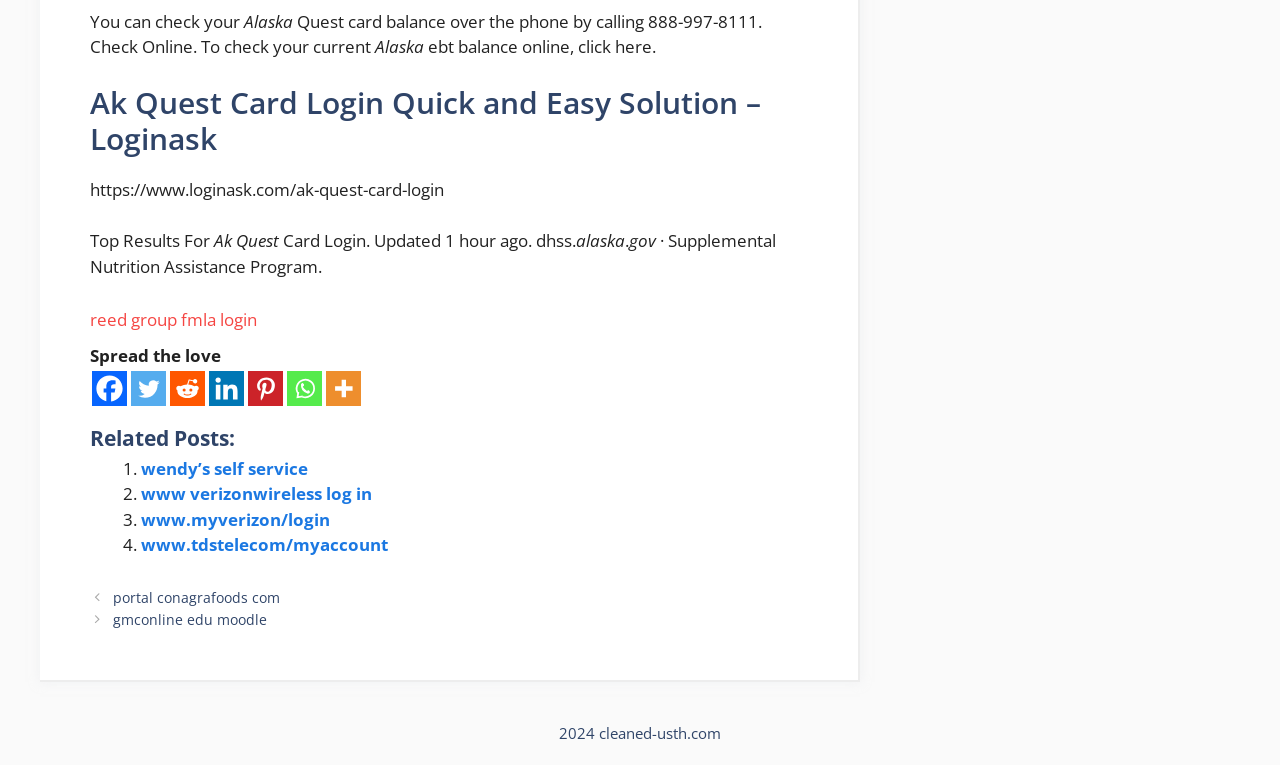Please determine the bounding box coordinates for the element that should be clicked to follow these instructions: "Go to Posts".

[0.07, 0.767, 0.631, 0.824]